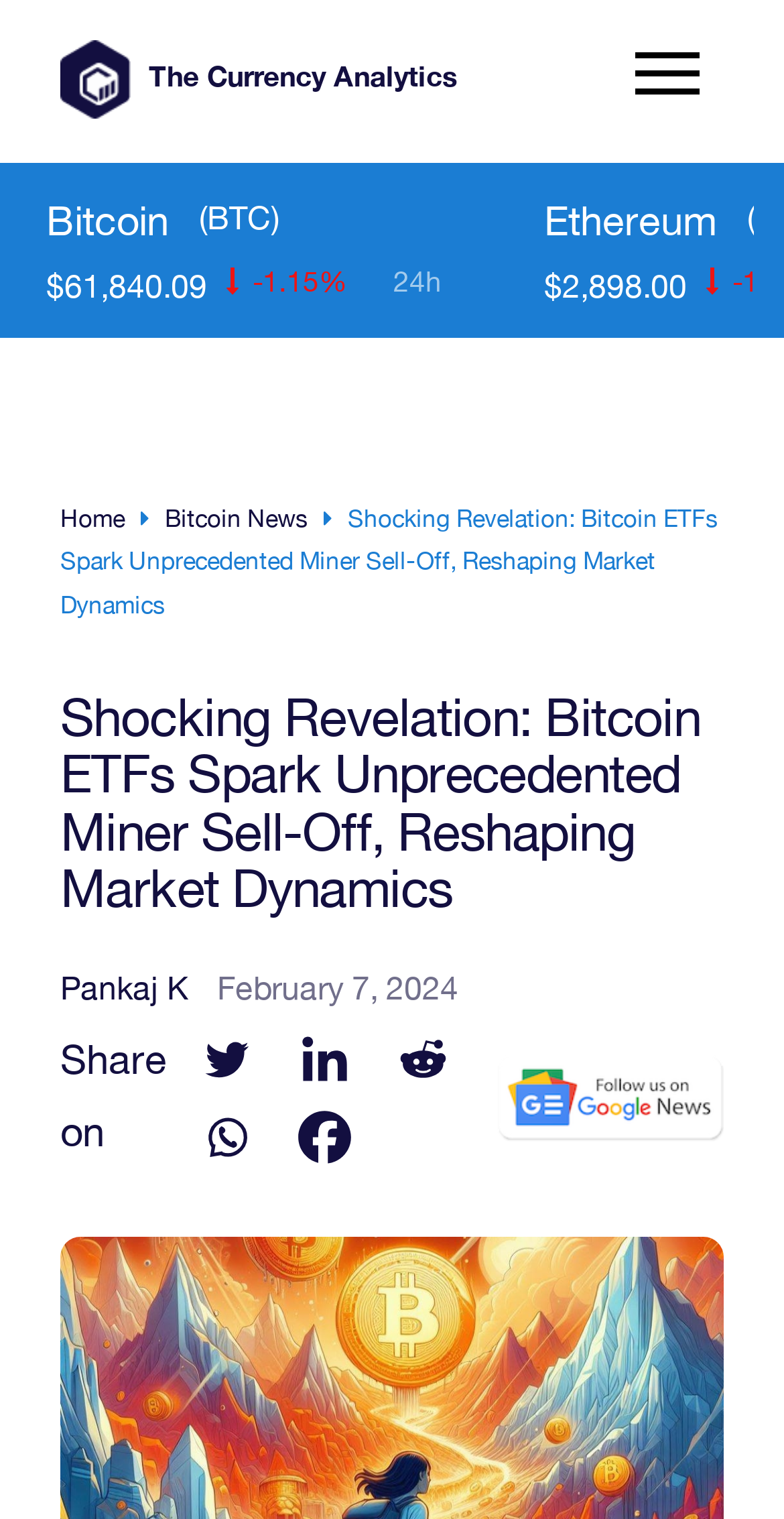Determine the bounding box coordinates for the element that should be clicked to follow this instruction: "Click on The Currency analytics link". The coordinates should be given as four float numbers between 0 and 1, in the format [left, top, right, bottom].

[0.077, 0.038, 0.167, 0.061]